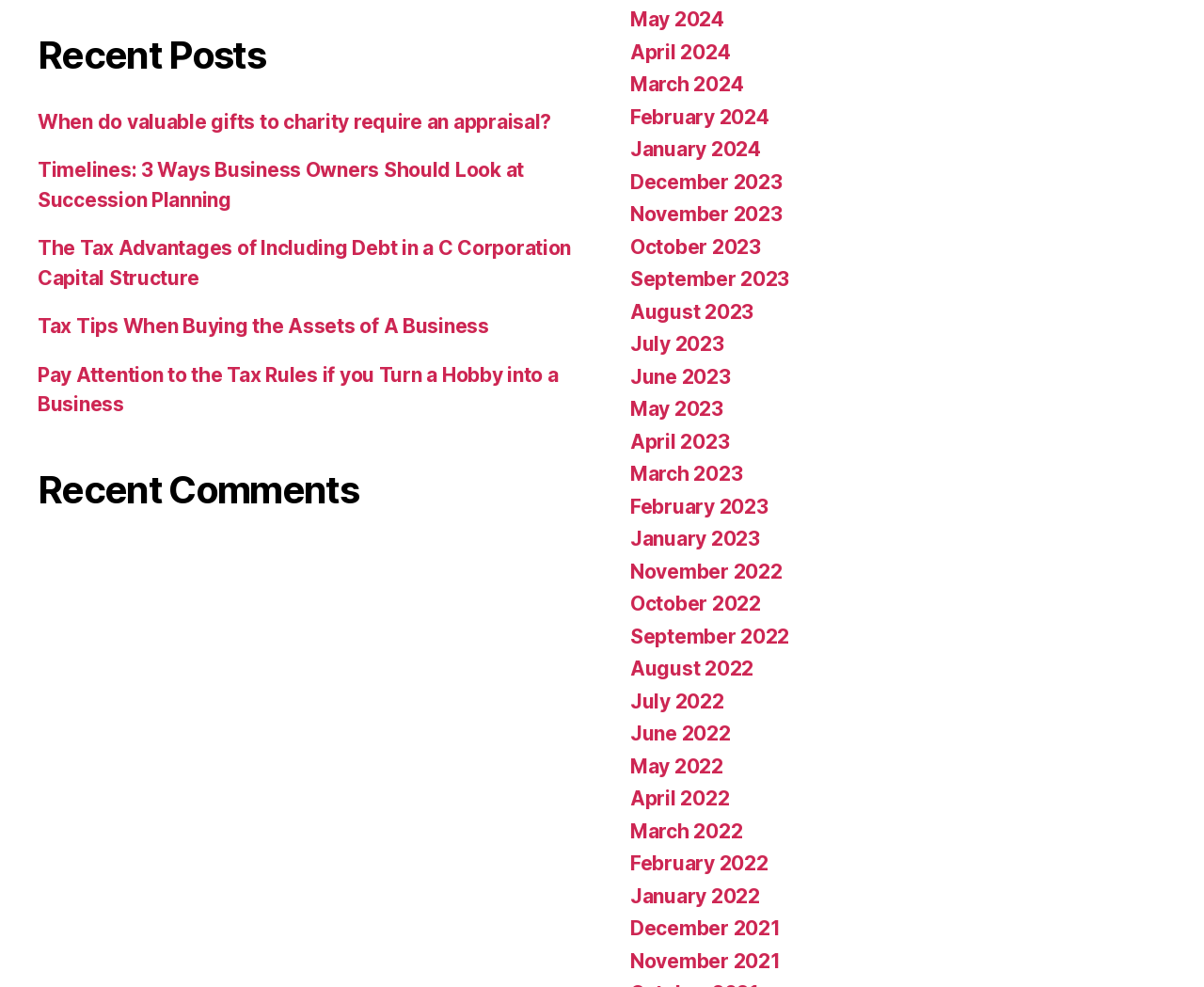Identify the bounding box coordinates of the region that needs to be clicked to carry out this instruction: "Download the article". Provide these coordinates as four float numbers ranging from 0 to 1, i.e., [left, top, right, bottom].

None